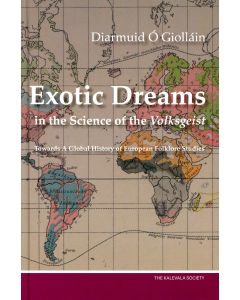Give a thorough description of the image, including any visible elements and their relationships.

The image features the cover of the book titled "Exotic Dreams in the Science of the Volksgeist," authored by Diarmuid Ó Giolláin. The cover design prominently displays a vintage-style world map, enriched with various colors that highlight different regions, evoking a sense of exploration and cultural diversity. The title is printed in a striking font, drawing the reader’s attention, while the subtitle hints at the book's exploration of the history of European folklore studies on a global scale. Positioned at the bottom is the name of the publisher, The Kalvela Society, blending scholarly tone and artistic design, reflecting the book's academic nature. Overall, the cover art and typography work together to invite readers into a complex and intriguing academic discourse.